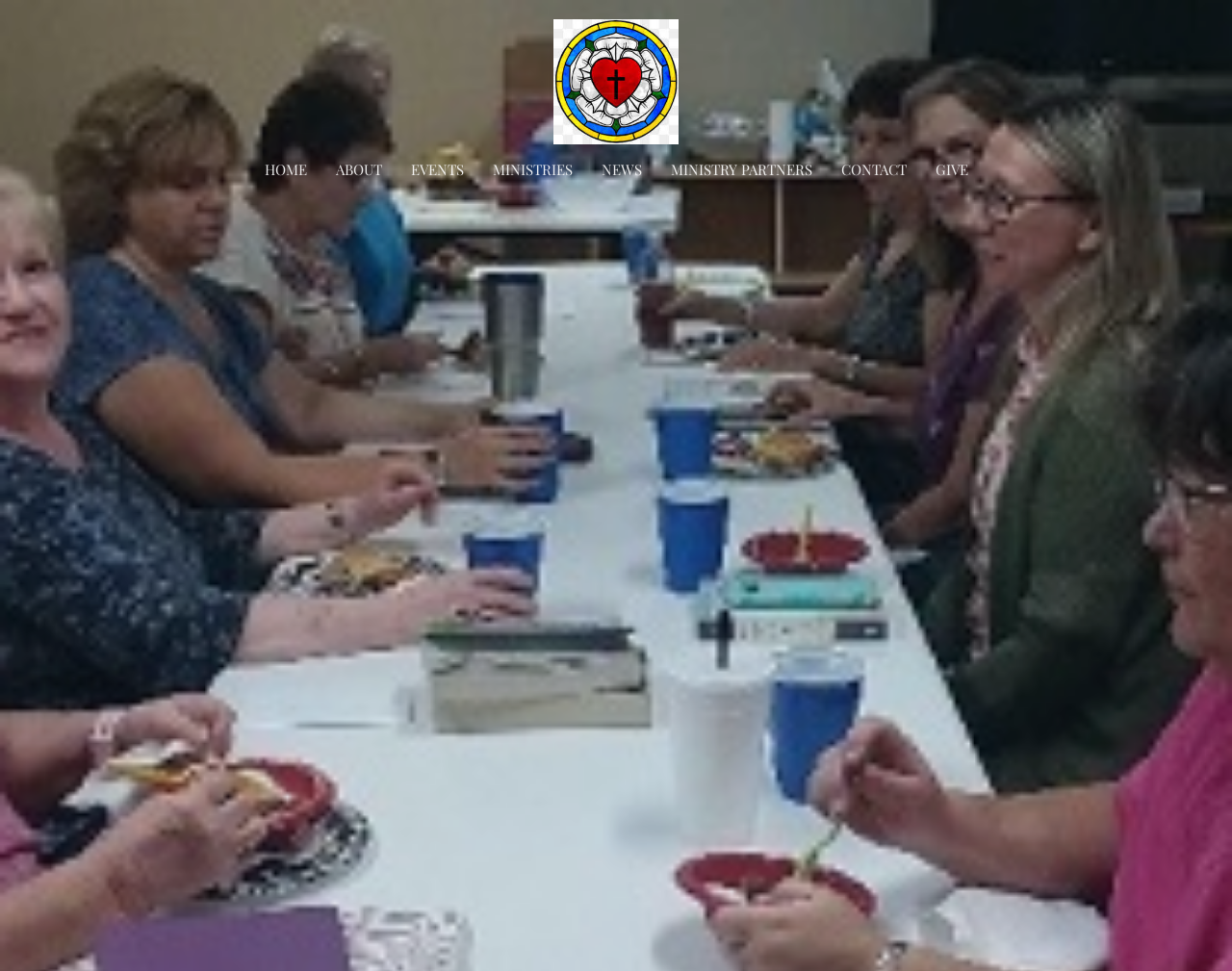What is the last navigation link?
Can you provide a detailed and comprehensive answer to the question?

I looked at the navigation menu and found that the last link is 'GIVE', which is located at the bottom right of the menu.